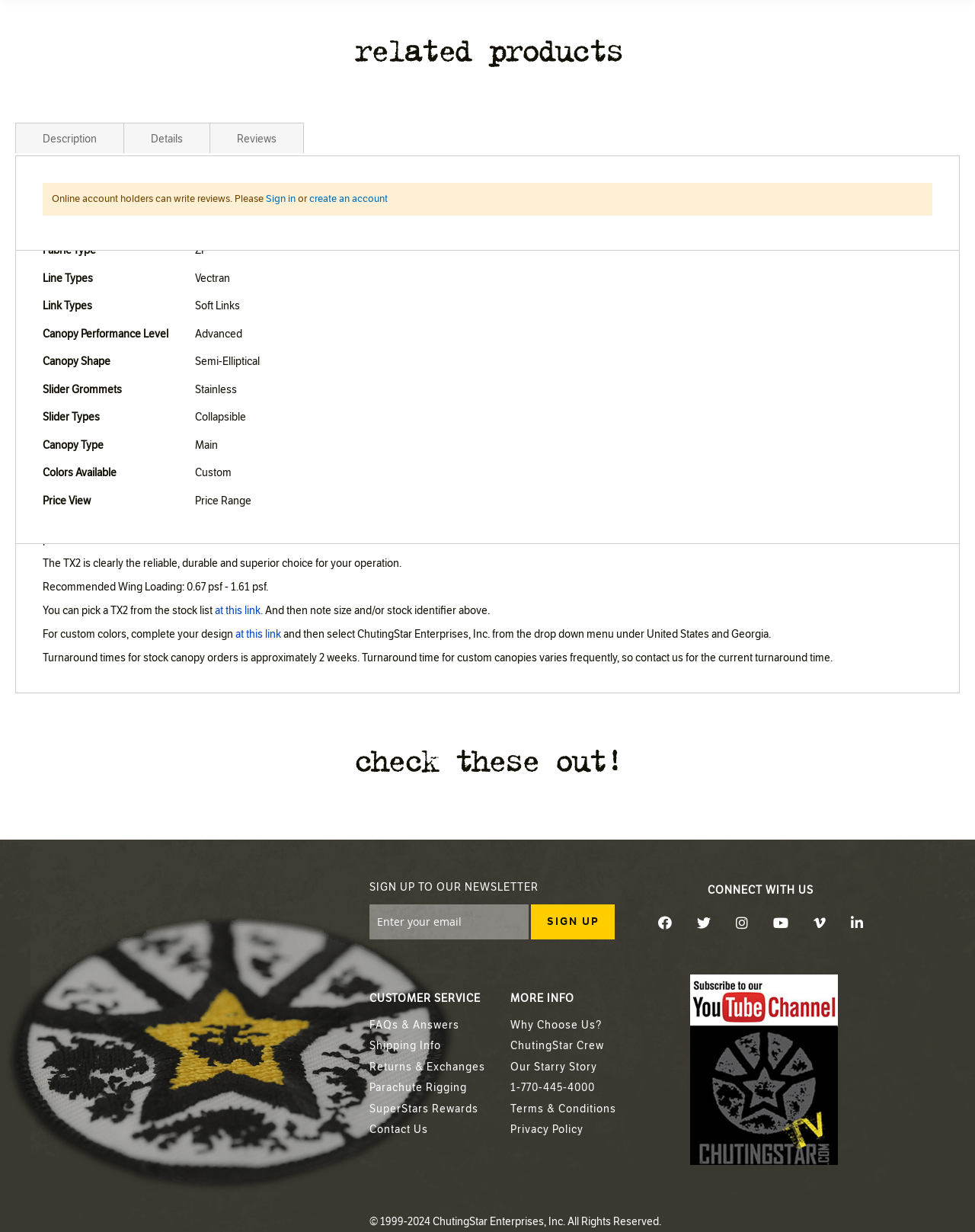Refer to the screenshot and answer the following question in detail:
How can I write a review for this product?

The webpage mentions that online account holders can write reviews, and provides links to sign in or create an account to do so.